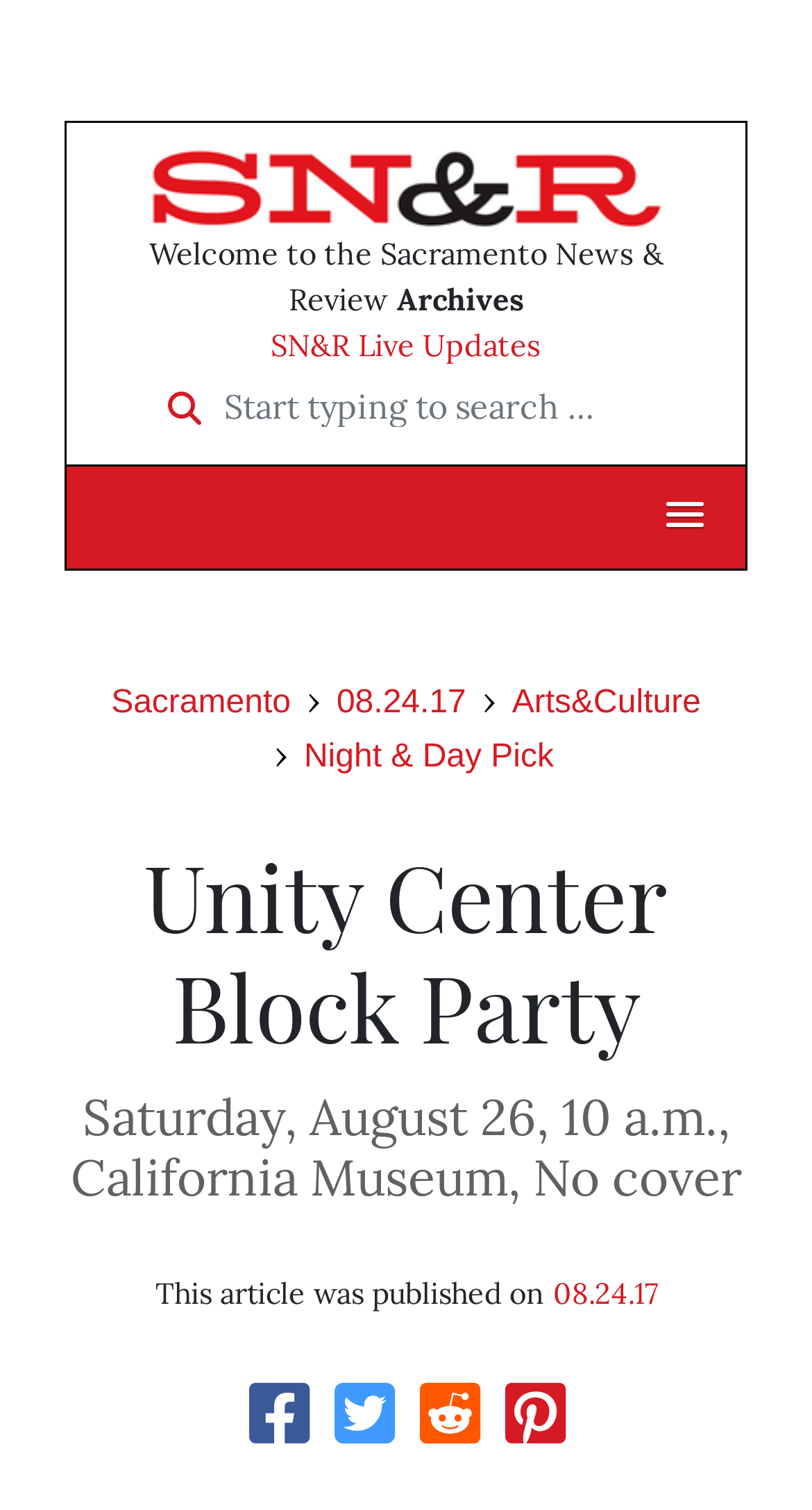Please give a short response to the question using one word or a phrase:
What is the date of the event?

August 26